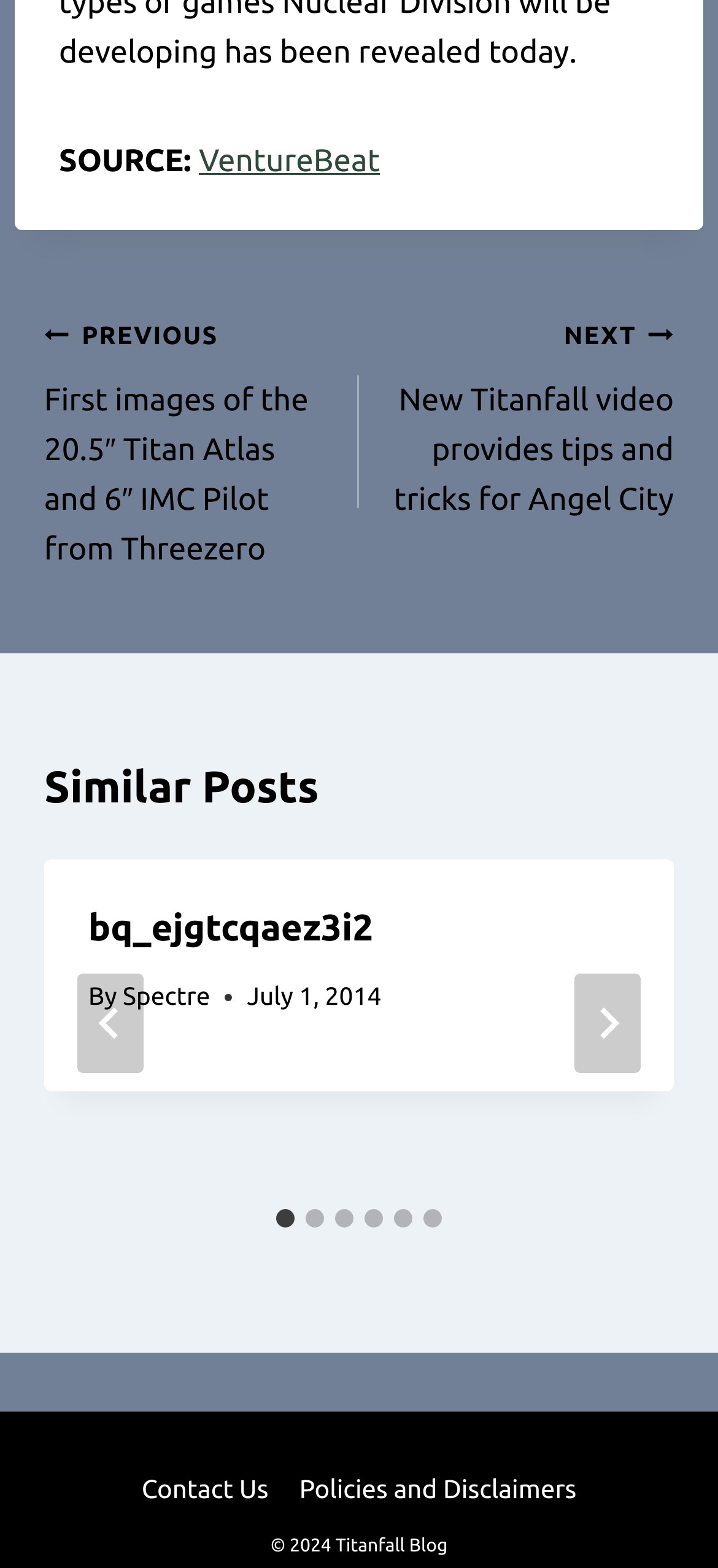Please determine the bounding box coordinates of the element to click on in order to accomplish the following task: "Click on the 'VentureBeat' link". Ensure the coordinates are four float numbers ranging from 0 to 1, i.e., [left, top, right, bottom].

[0.277, 0.092, 0.529, 0.114]